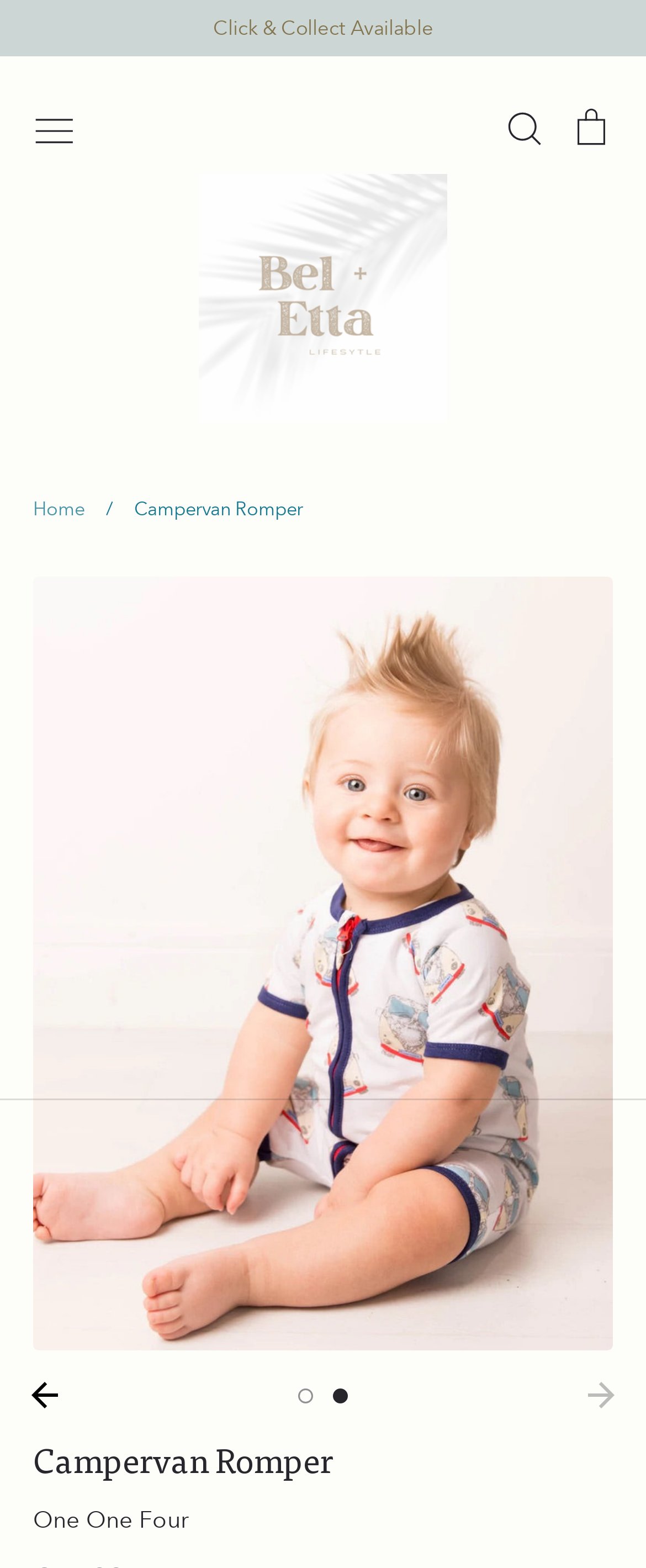Determine the bounding box for the described HTML element: "USING THE EXTENSION". Ensure the coordinates are four float numbers between 0 and 1 in the format [left, top, right, bottom].

None